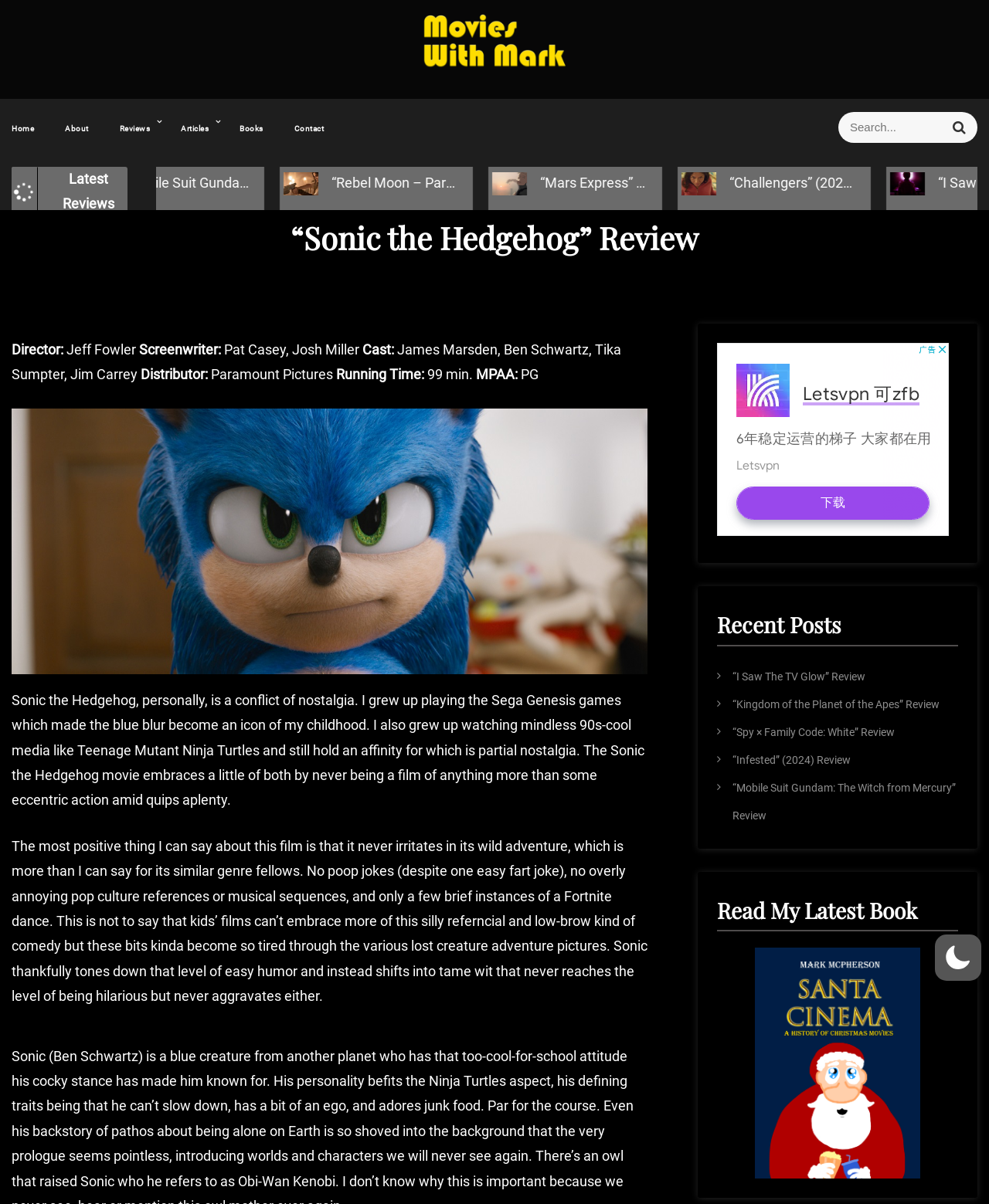Provide a thorough and detailed response to the question by examining the image: 
What is the rating of the movie 'Sonic the Hedgehog'?

The rating of the movie 'Sonic the Hedgehog' can be found in the review section of the webpage, where it says 'MPAA: PG'.